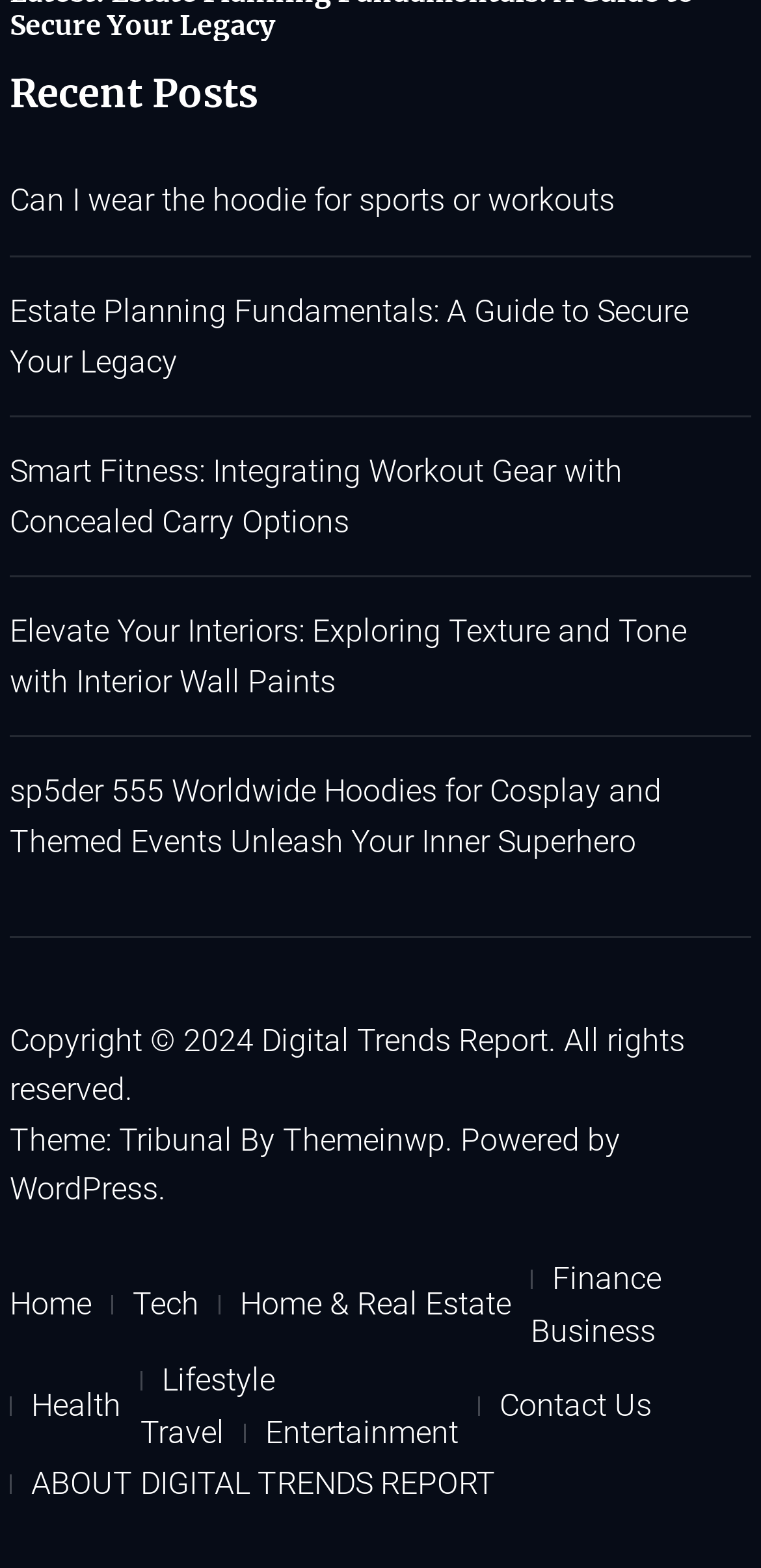Given the element description Digital Trends Report., predict the bounding box coordinates for the UI element in the webpage screenshot. The format should be (top-left x, top-left y, bottom-right x, bottom-right y), and the values should be between 0 and 1.

[0.344, 0.651, 0.741, 0.675]